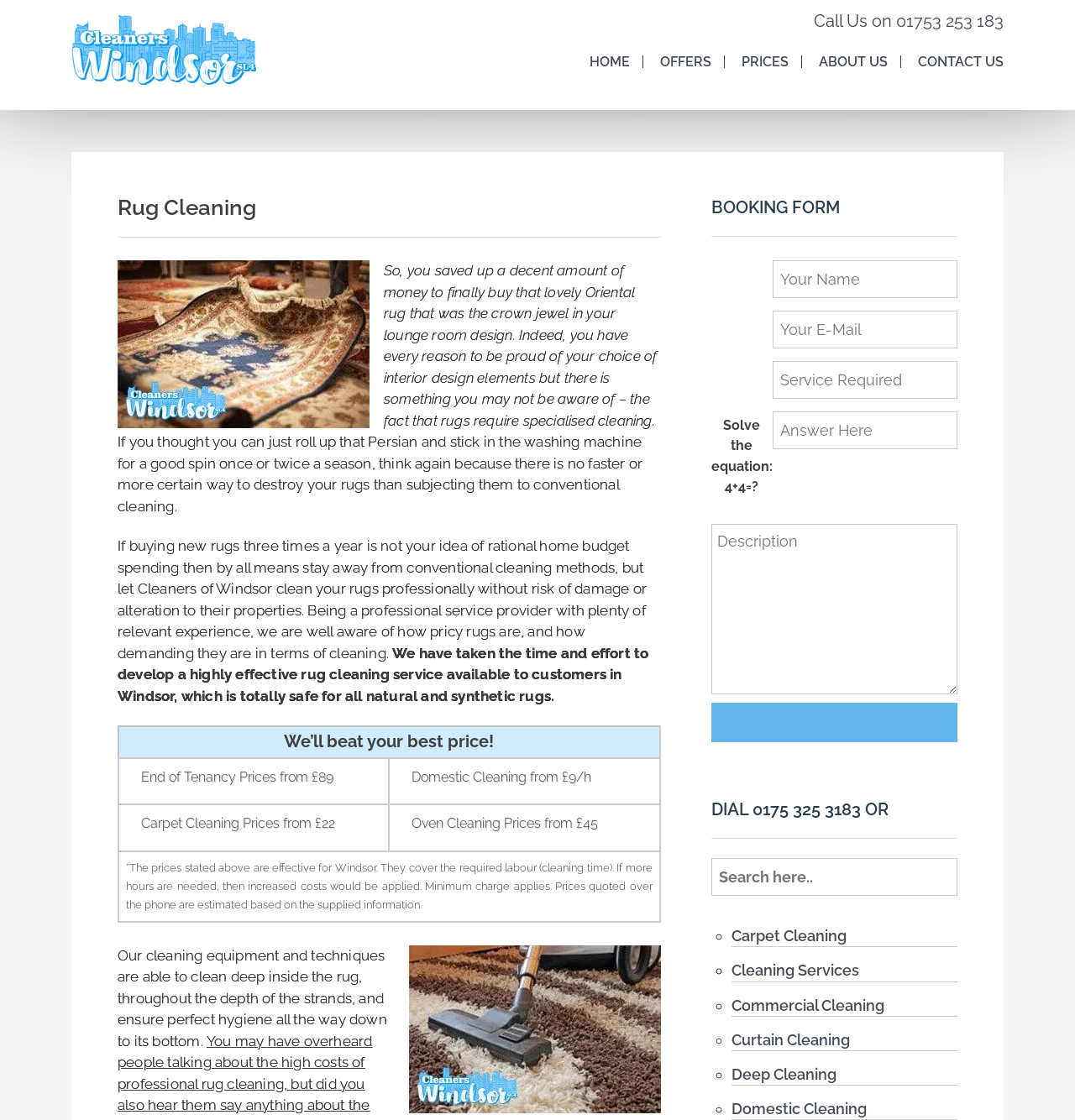Extract the bounding box coordinates for the UI element described as: "name="s" placeholder="Search here.." title="Search for:"".

[0.661, 0.766, 0.891, 0.8]